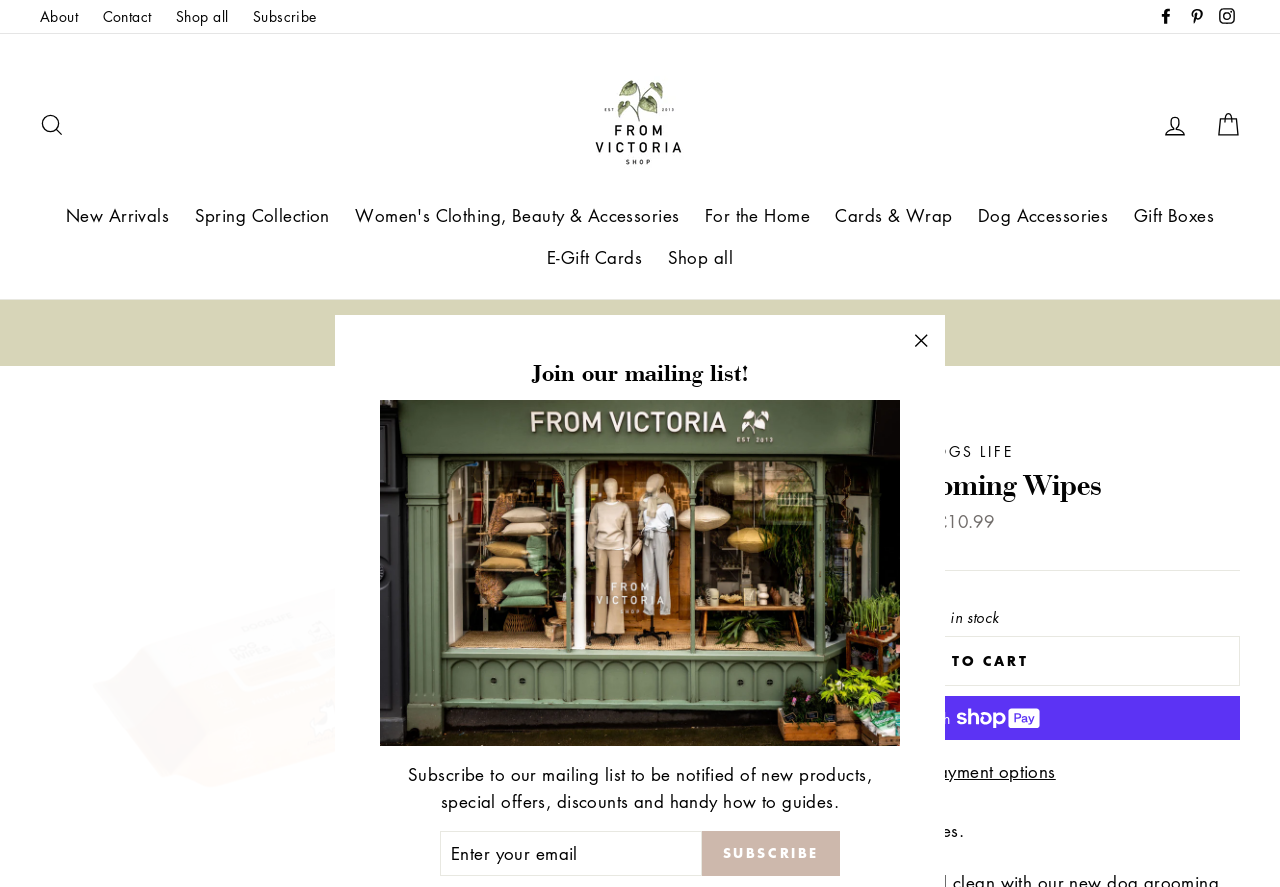Identify and extract the main heading of the webpage.

Dog Grooming Wipes